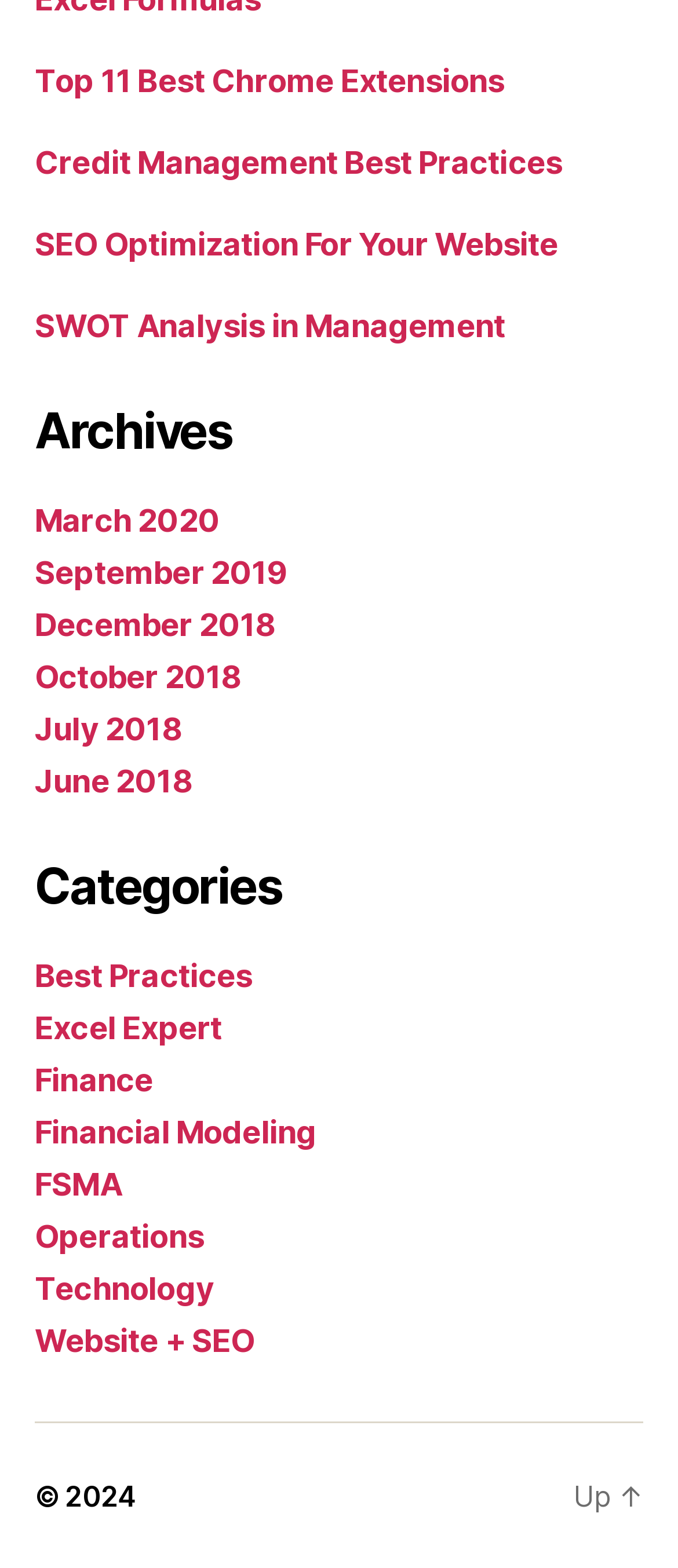What is the copyright year?
Answer with a single word or phrase by referring to the visual content.

2024